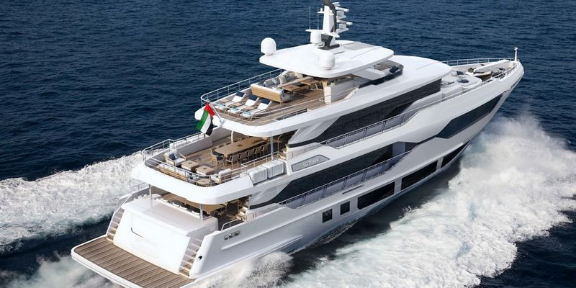Offer a thorough description of the image.

The image showcases a stunning luxury yacht featured at the Dubai International Boat Show 2020, which attracted significant attention from visitors and yacht enthusiasts. This elegant vessel, noted for its sleek design and impressive seaworthiness, is characterized by its modern lines and generous deck spaces, making it ideal for relaxation and entertainment. With an Italian flag displayed prominently on the stern, the yacht exemplifies luxury yachting and advanced engineering, highlighting features like spacious lounges and multiple cabins, designed to accommodate guests in utmost comfort. The backdrop of the deep blue sea enhances the yacht's allure, illustrating its capability to navigate gracefully over the waves. This image captures a moment of maritime sophistication, emblematic of the prestige associated with the Dubai International Boat Show.